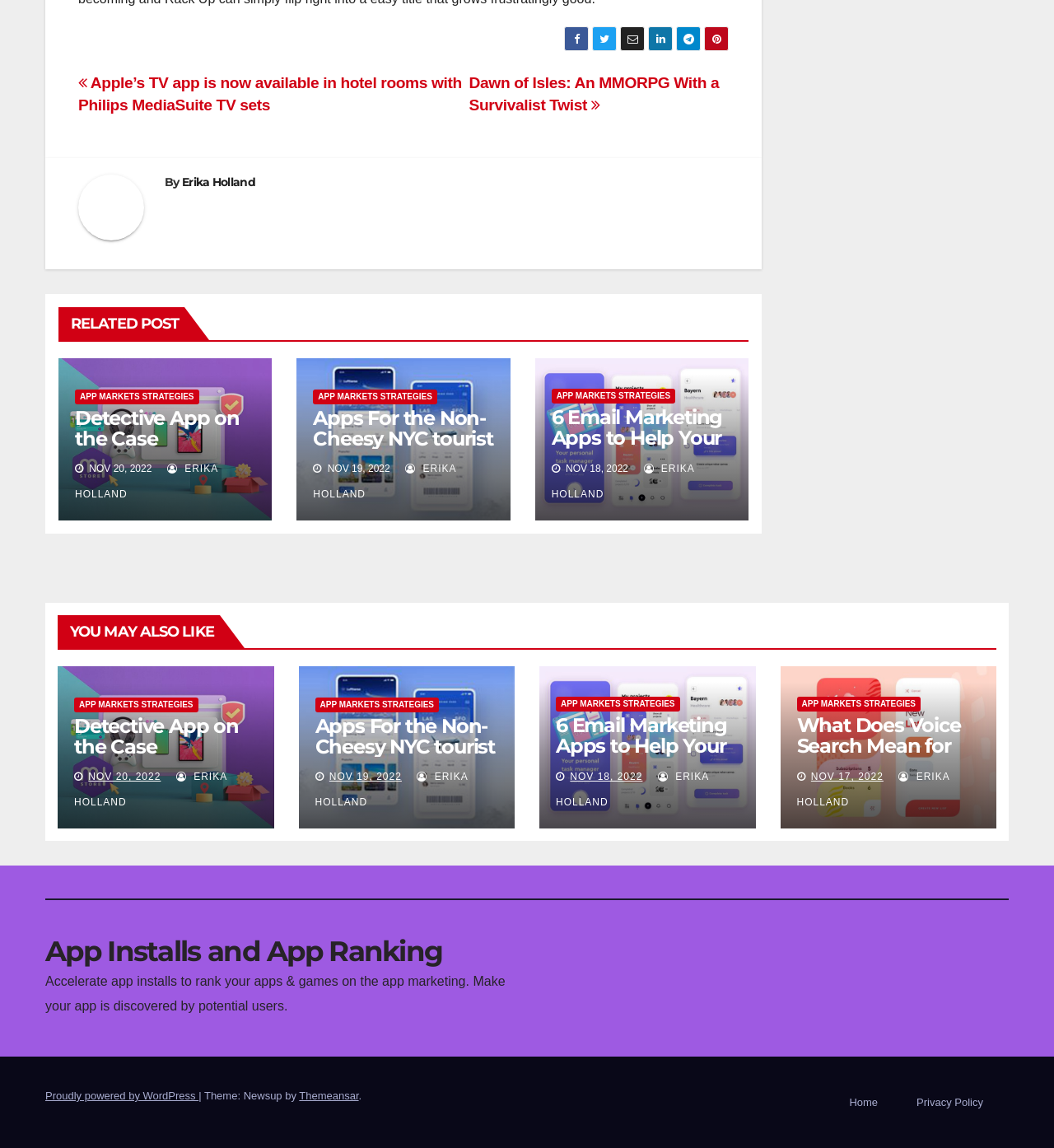Using the elements shown in the image, answer the question comprehensively: Who is the author of the post '6 Email Marketing Apps to Help Your Business Grow'?

I found the post '6 Email Marketing Apps to Help Your Business Grow' and its corresponding author link, which is 'Erika Holland'.